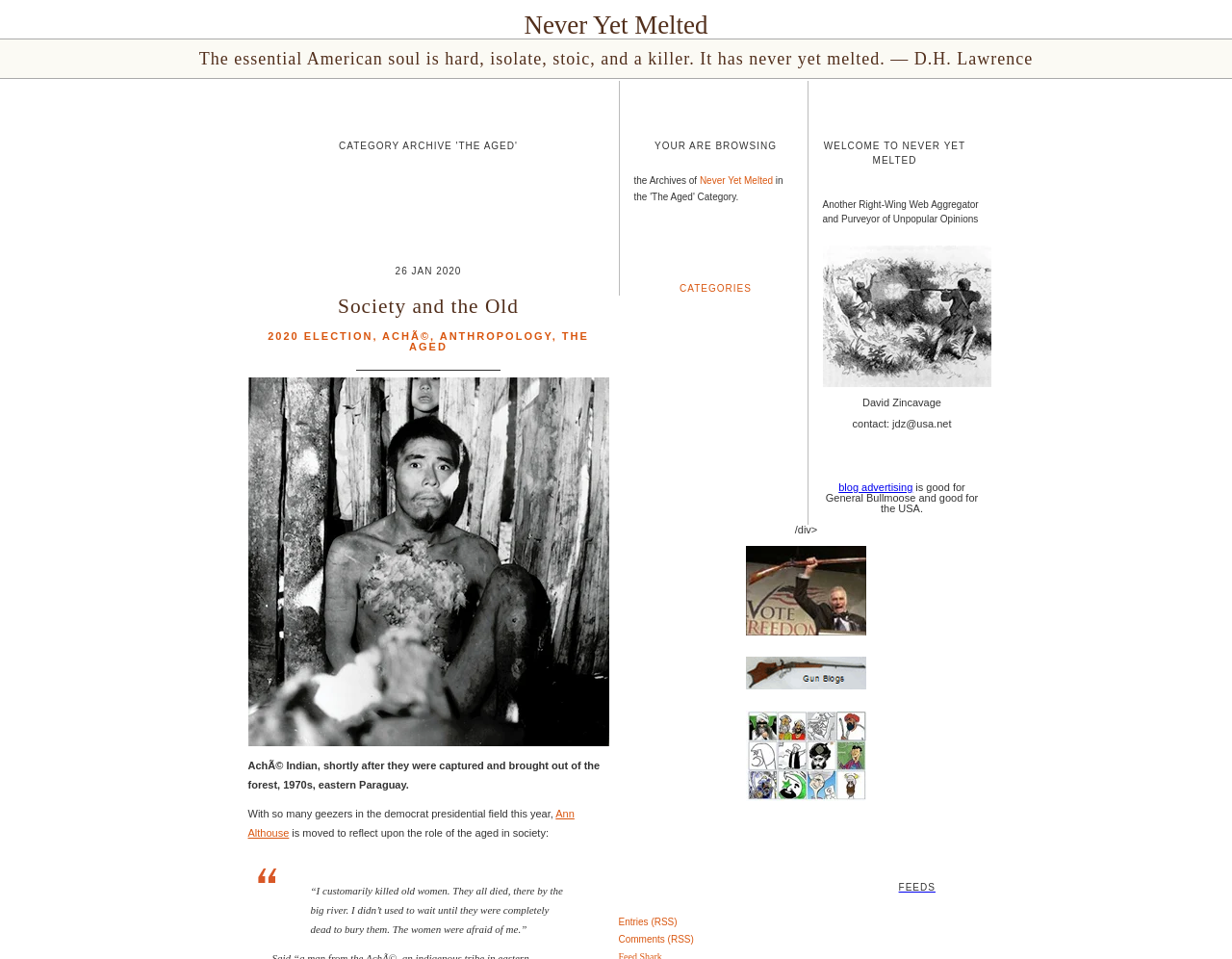Extract the main title from the webpage and generate its text.

Society and the Old